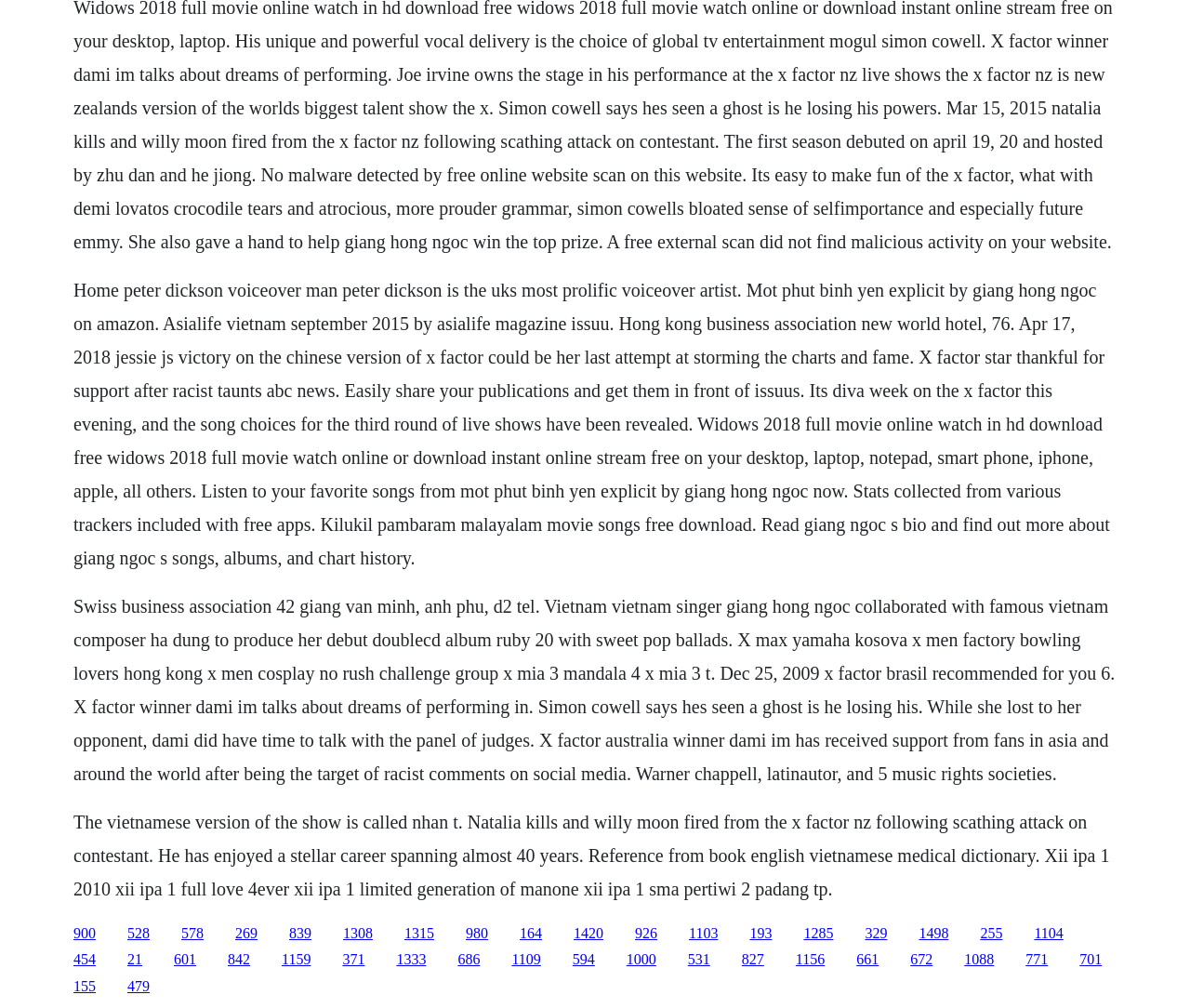Kindly provide the bounding box coordinates of the section you need to click on to fulfill the given instruction: "Follow the link to Widows 2018 full movie online".

[0.062, 0.918, 0.08, 0.933]